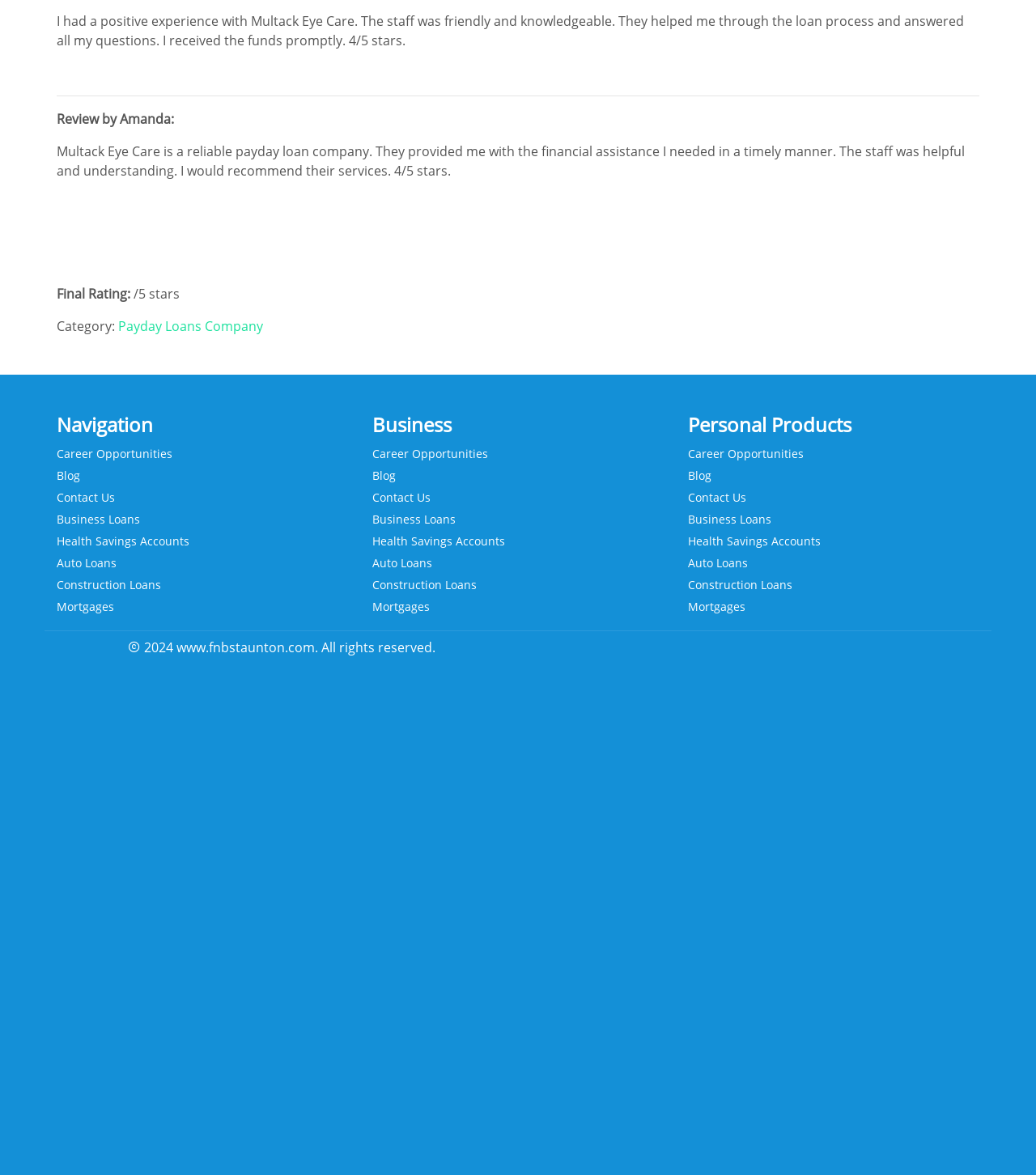Locate the bounding box coordinates of the region to be clicked to comply with the following instruction: "Contact the company". The coordinates must be four float numbers between 0 and 1, in the form [left, top, right, bottom].

[0.055, 0.414, 0.183, 0.433]